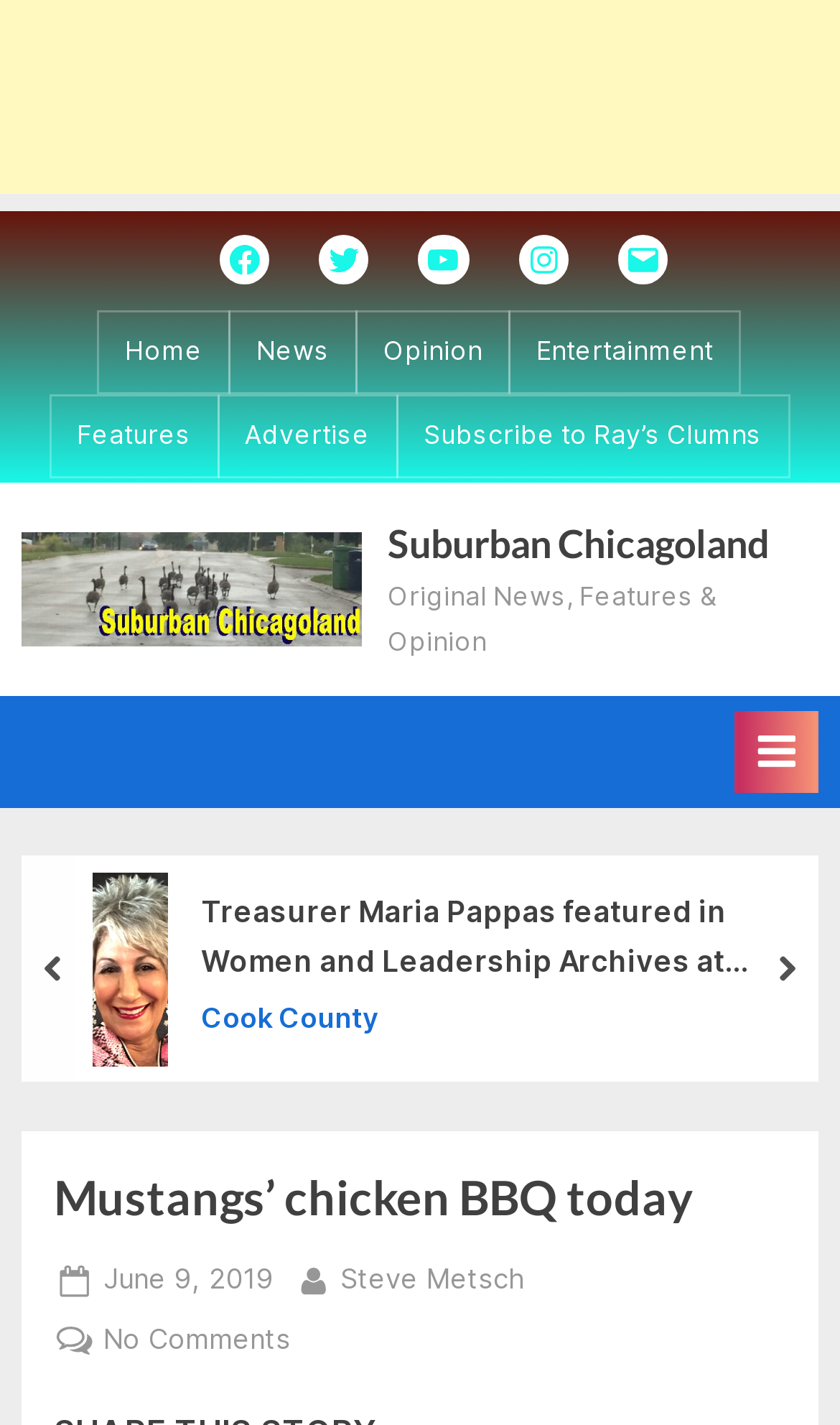Please identify the bounding box coordinates of the element I need to click to follow this instruction: "Click on Facebook".

[0.261, 0.166, 0.321, 0.195]